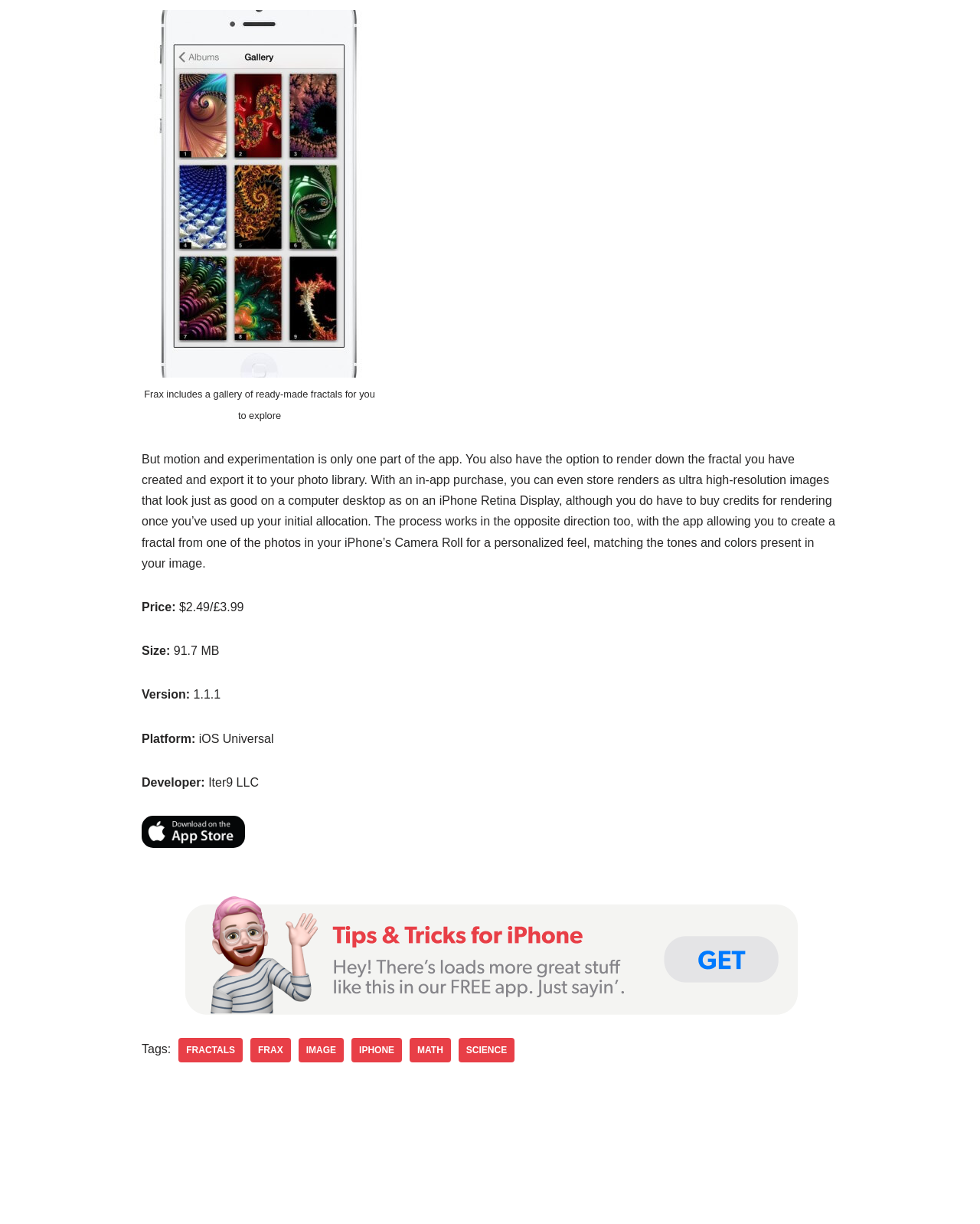What is the developer of the Frax app?
Provide a comprehensive and detailed answer to the question.

The developer of the Frax app is mentioned in the webpage as Iter9 LLC, which is displayed in the 'Developer:' section.